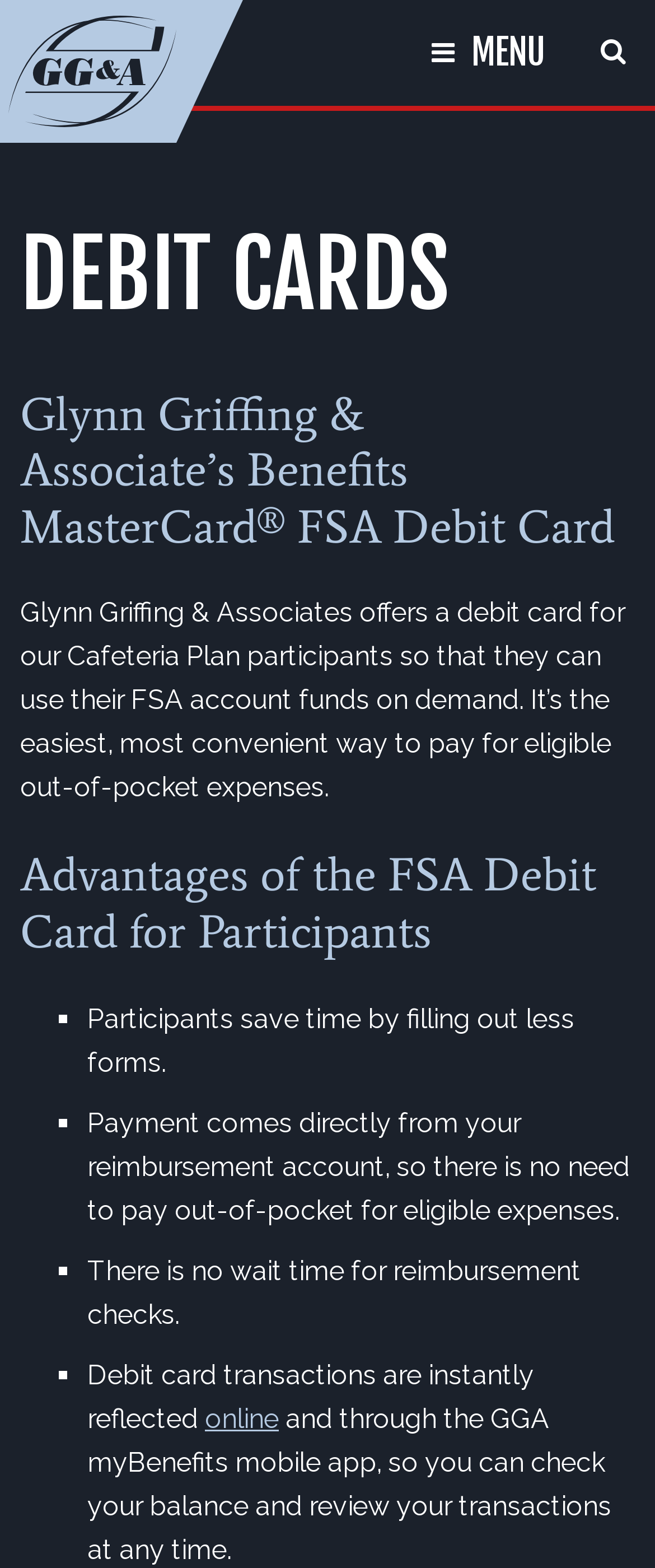What type of card is offered by Glynn Griffing & Associates?
Based on the visual content, answer with a single word or a brief phrase.

FSA Debit Card